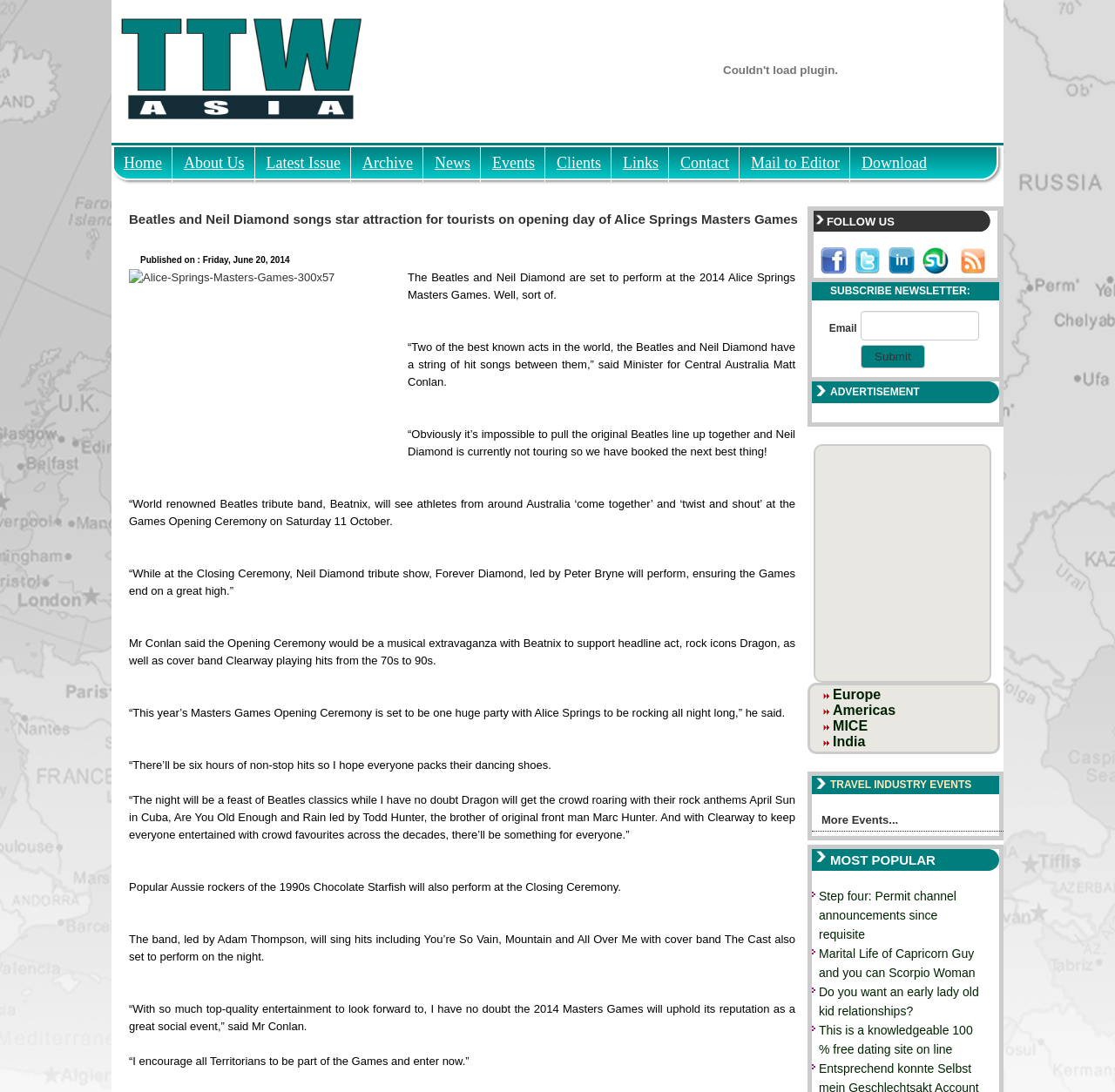What is the name of the rock band performing at the Closing Ceremony?
Using the image, provide a concise answer in one word or a short phrase.

Dragon